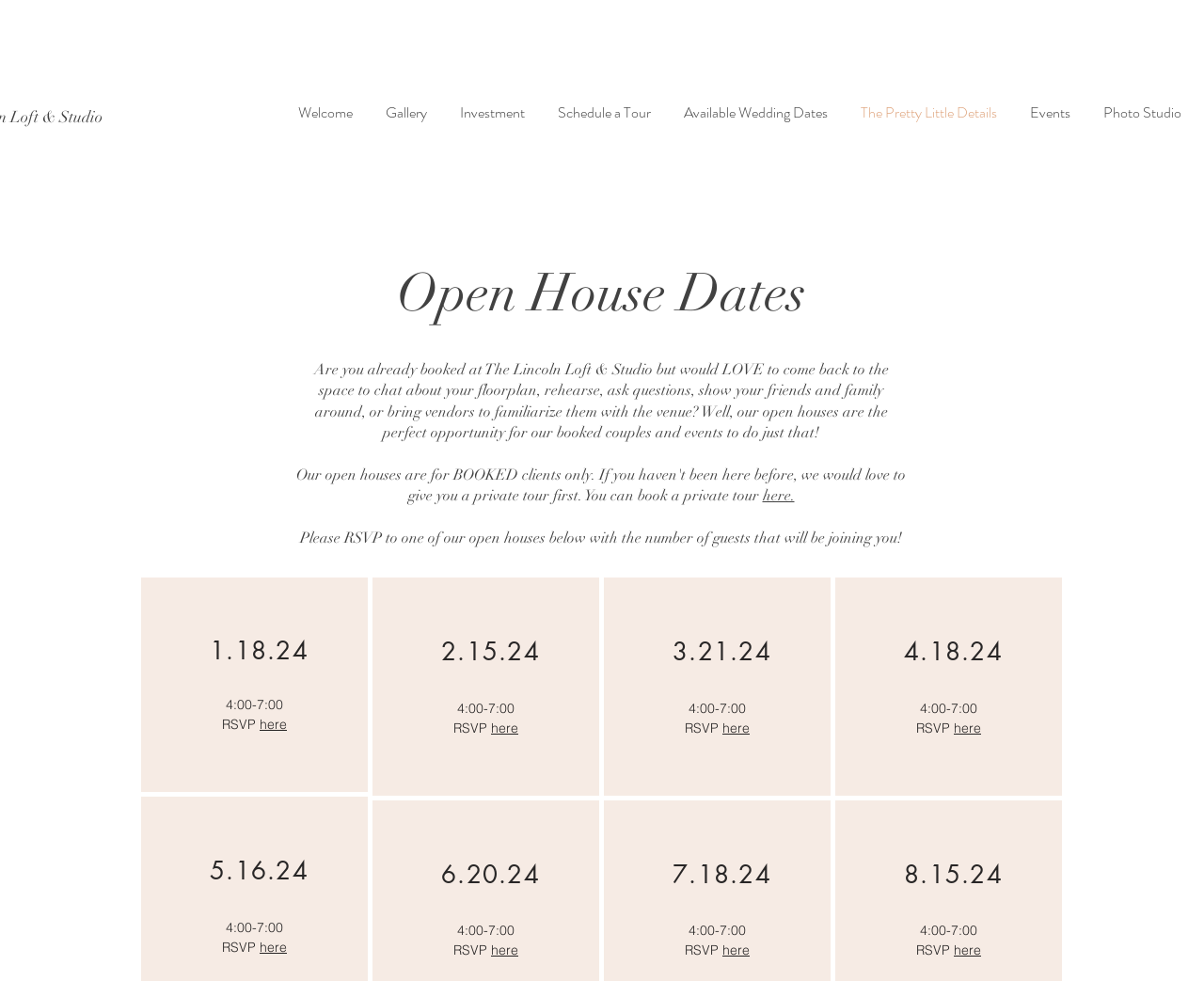What is the purpose of the open houses?
Please give a detailed answer to the question using the information shown in the image.

According to the webpage, the open houses are for booked couples and events to come back to the space to chat about their floorplan, rehearse, ask questions, show their friends and family around, or bring vendors to familiarize them with the venue.